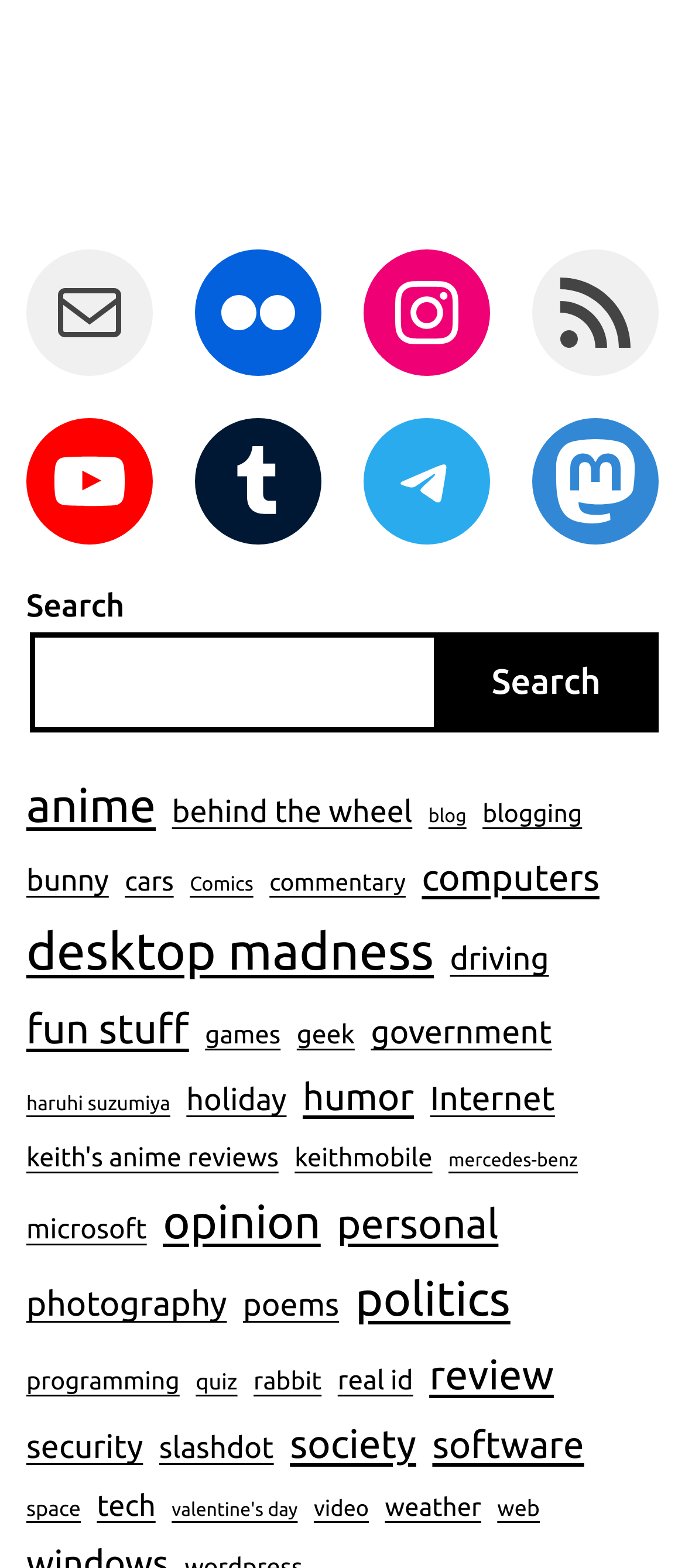Determine the bounding box of the UI element mentioned here: "programming". The coordinates must be in the format [left, top, right, bottom] with values ranging from 0 to 1.

[0.038, 0.867, 0.262, 0.894]